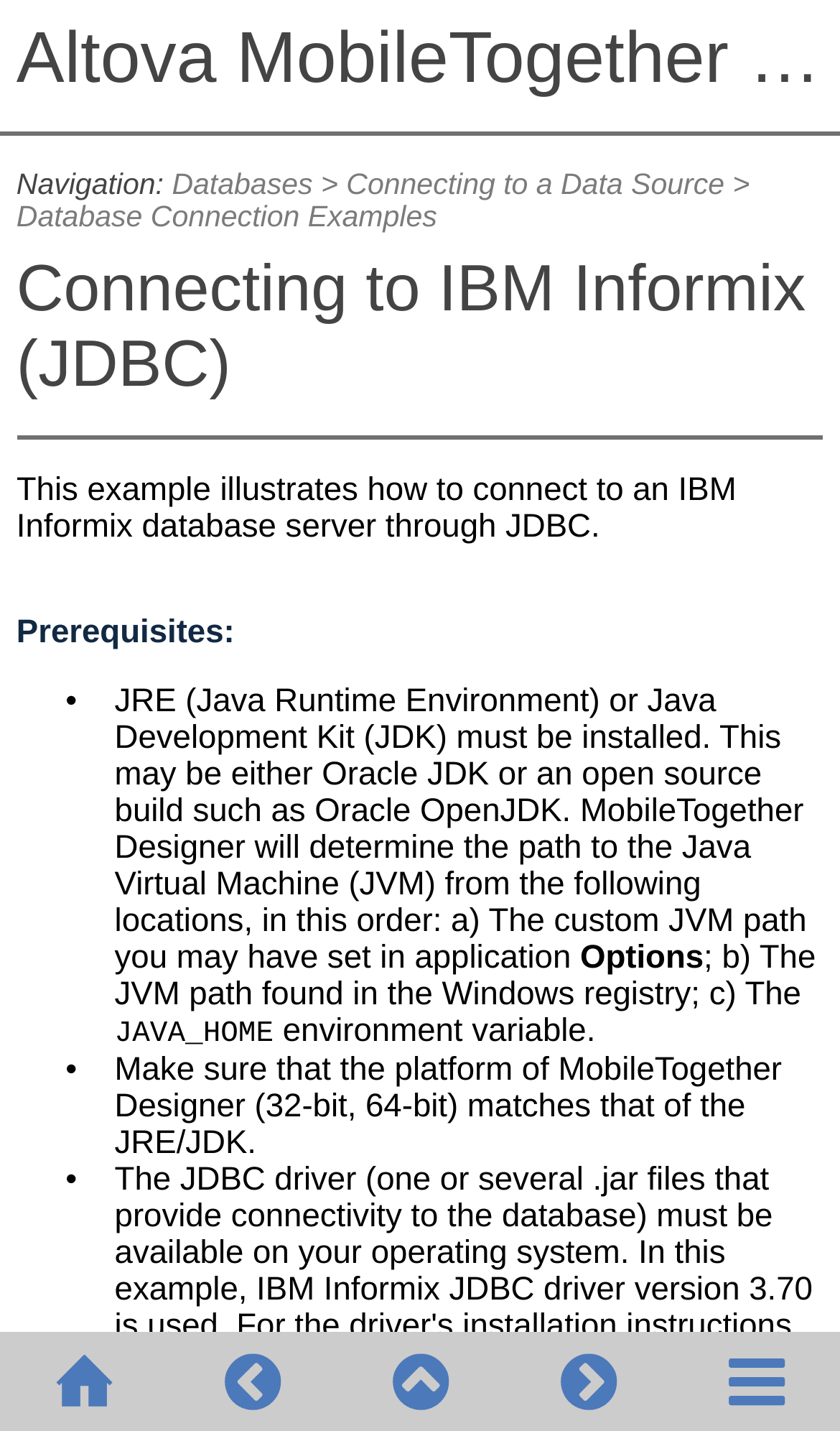Select the bounding box coordinates of the element I need to click to carry out the following instruction: "View table of contents".

[0.8, 0.937, 1.0, 0.994]